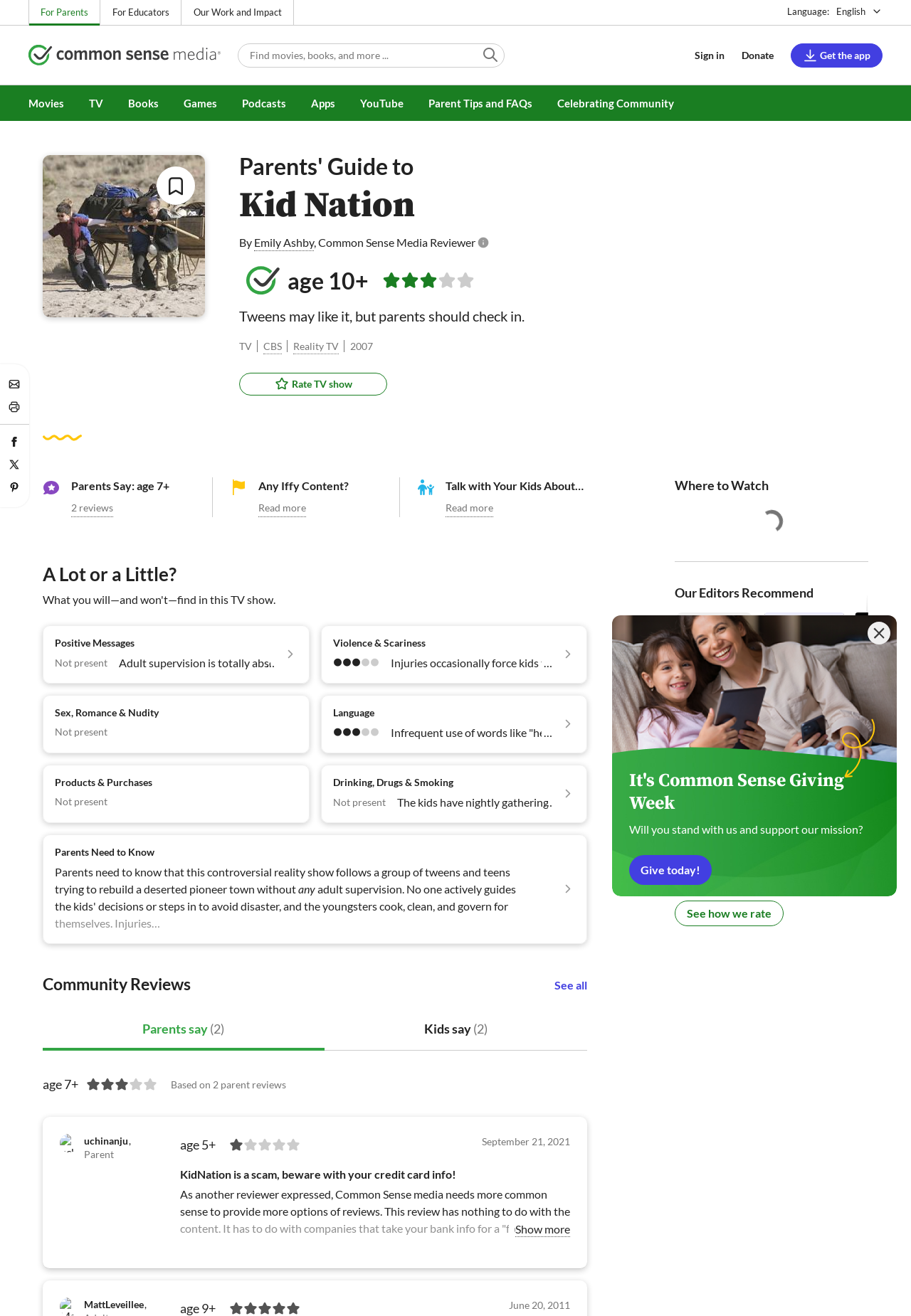Please identify the bounding box coordinates of the region to click in order to complete the task: "Read the review of 'Kid Nation'". The coordinates must be four float numbers between 0 and 1, specified as [left, top, right, bottom].

[0.278, 0.185, 0.481, 0.204]